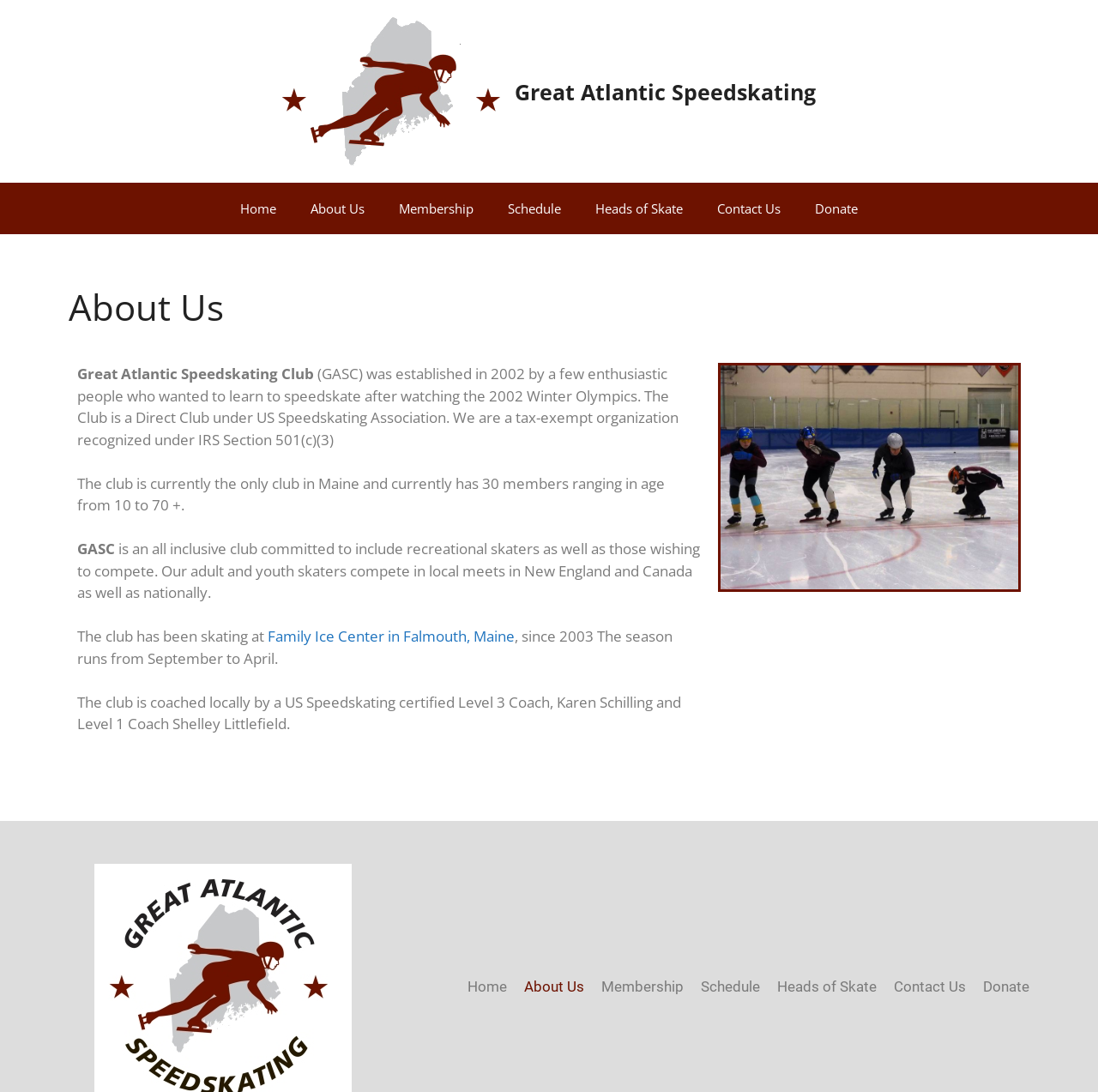Please identify the bounding box coordinates of the area that needs to be clicked to follow this instruction: "Click the 'Family Ice Center in Falmouth, Maine' link".

[0.244, 0.574, 0.469, 0.592]